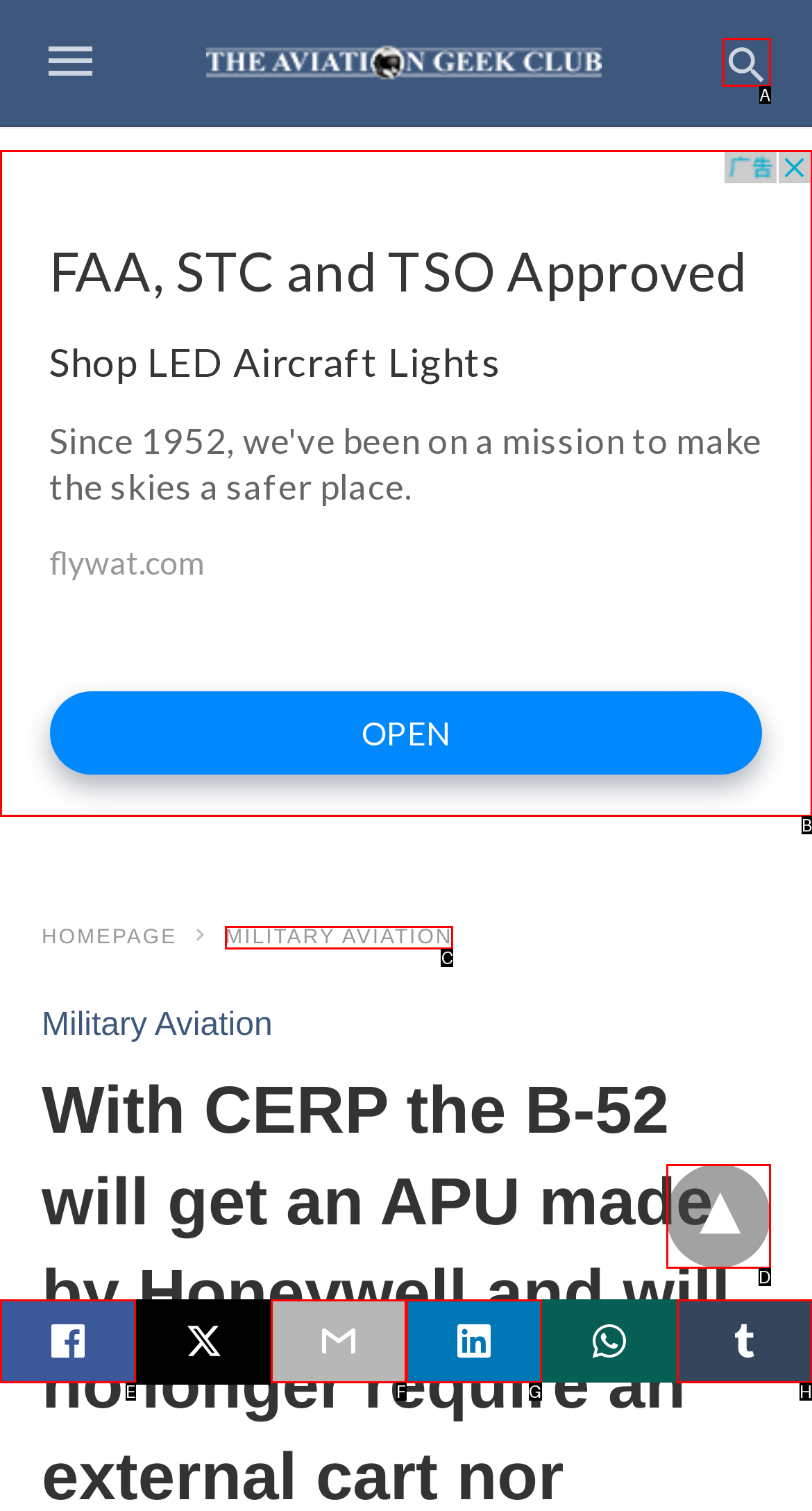Show which HTML element I need to click to perform this task: visit military aviation page Answer with the letter of the correct choice.

C